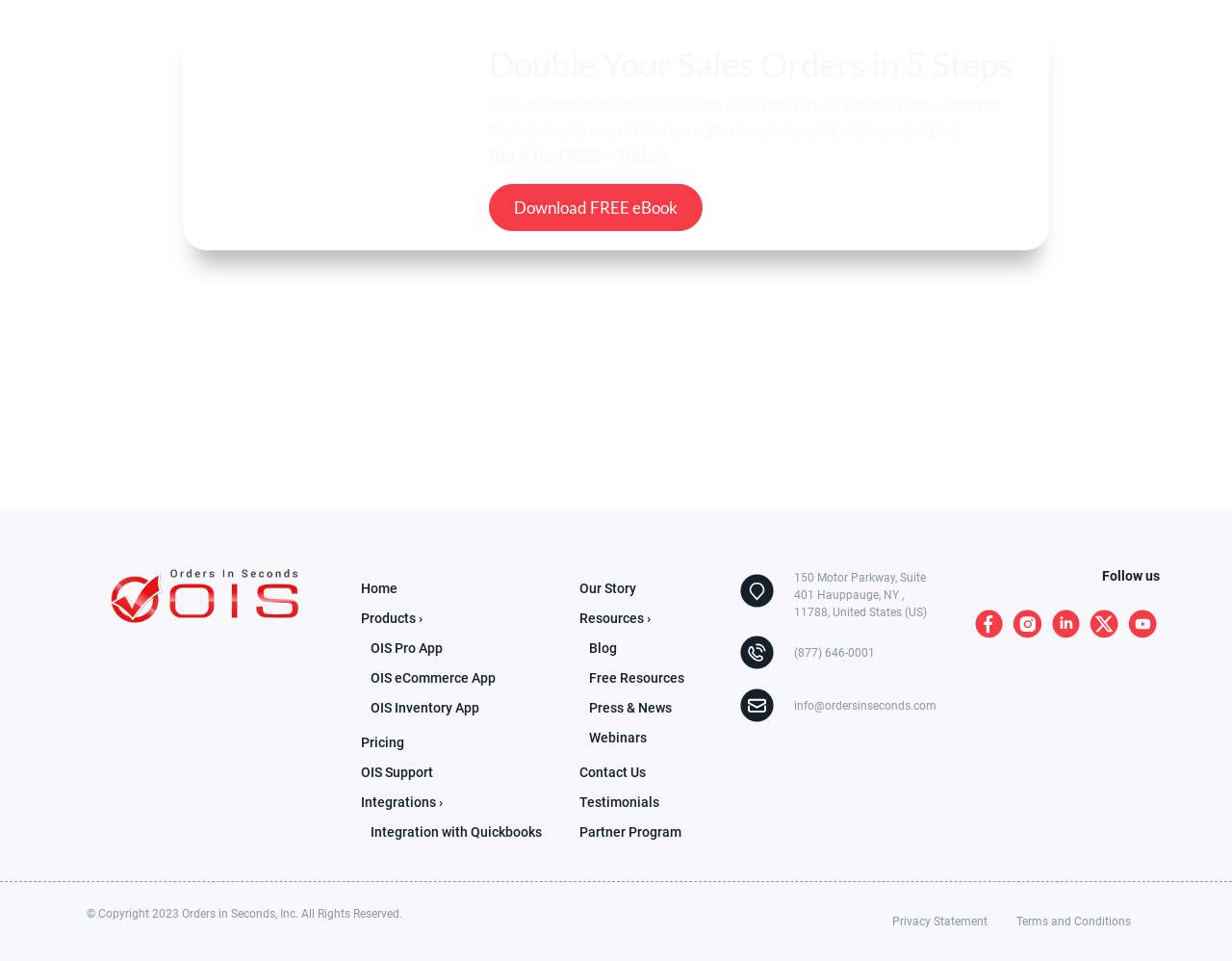Locate the bounding box coordinates of the area to click to fulfill this instruction: "Go to the home page". The bounding box should be presented as four float numbers between 0 and 1, in the order [left, top, right, bottom].

[0.293, 0.602, 0.455, 0.623]